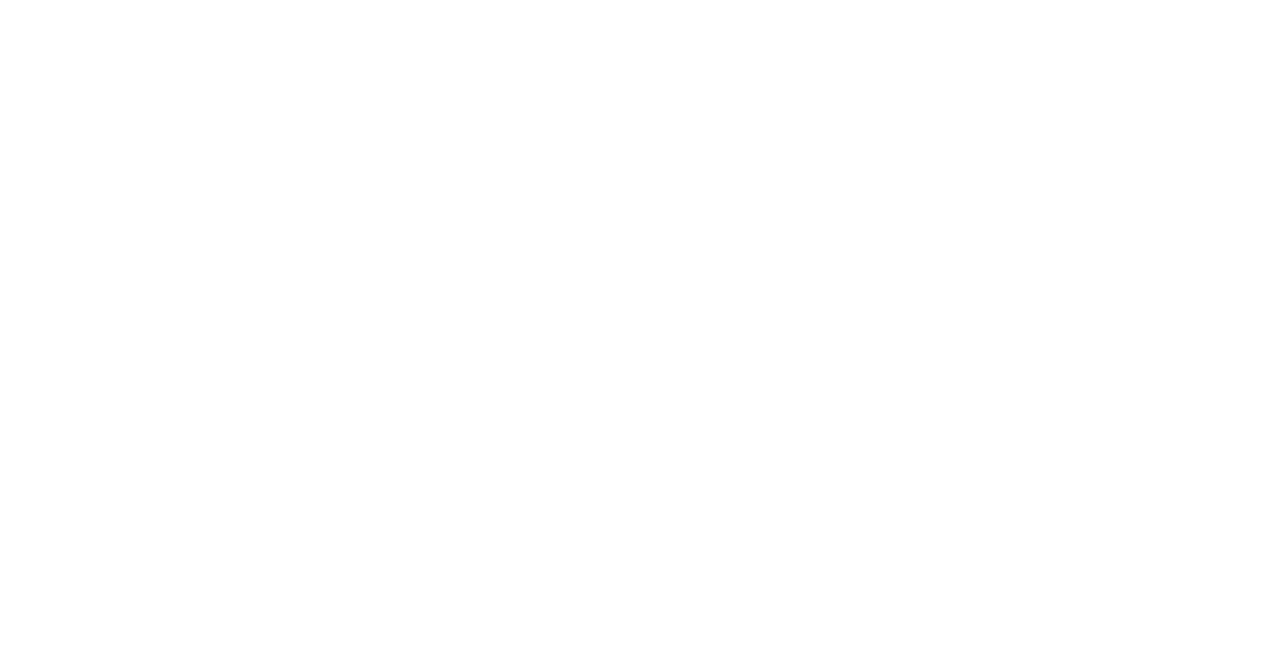Answer the question in a single word or phrase:
How many links are in the top navigation bar?

5